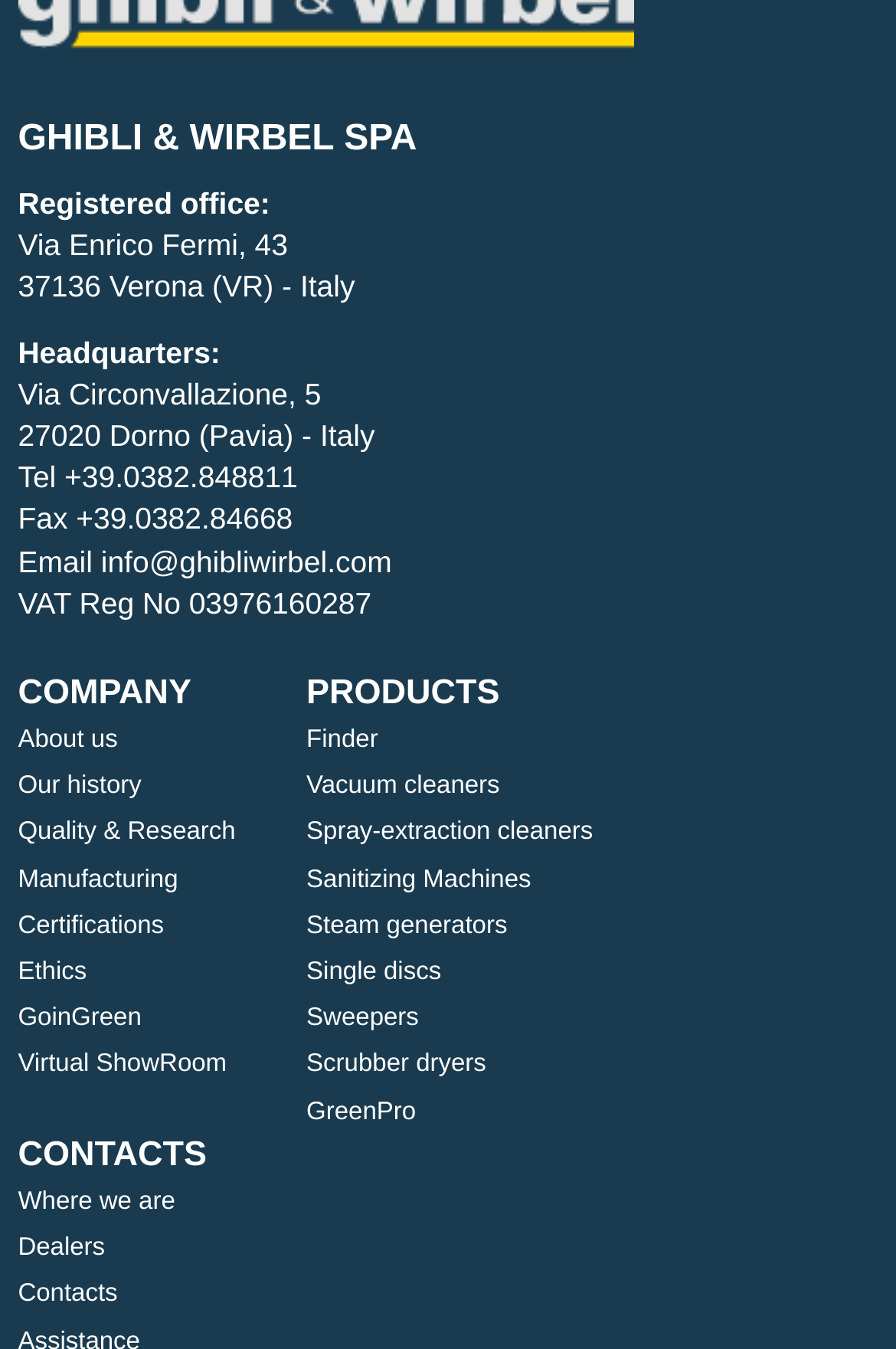Using the description: "Steam generators", identify the bounding box of the corresponding UI element in the screenshot.

[0.342, 0.676, 0.566, 0.696]